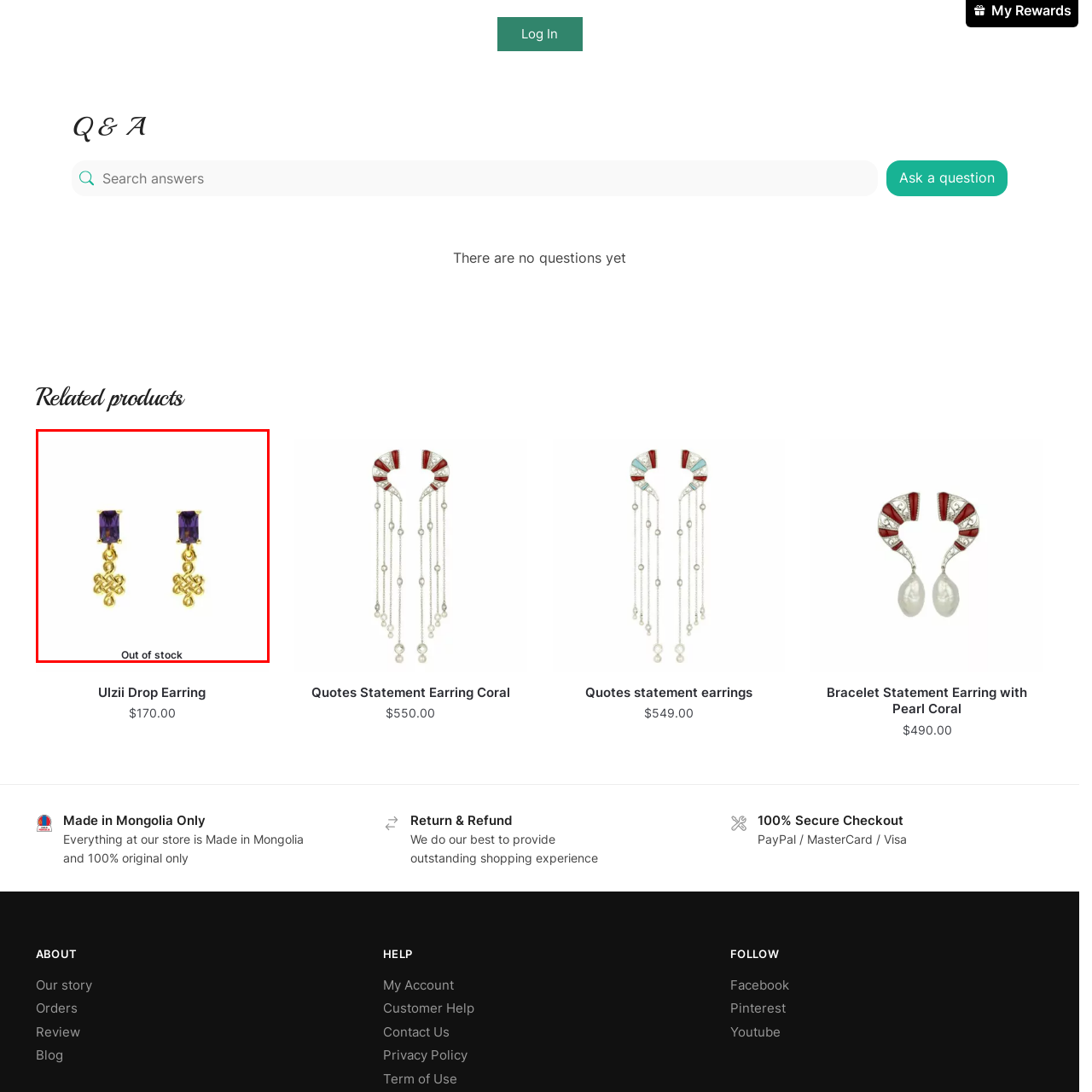Inspect the picture enclosed by the red border, Is the item currently available? Provide your answer as a single word or phrase.

No